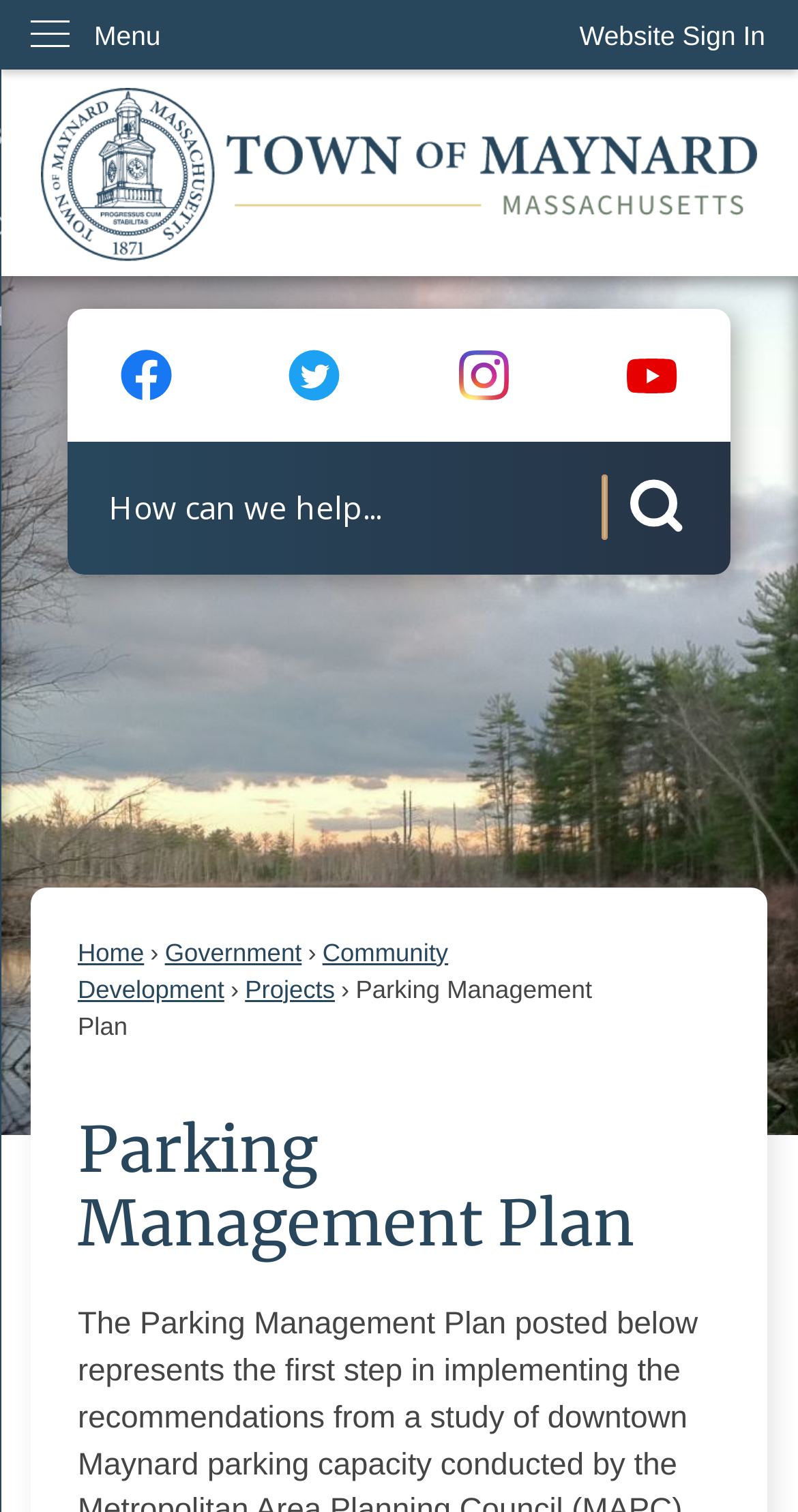How many social media links are present on the webpage?
Look at the image and respond with a single word or a short phrase.

4